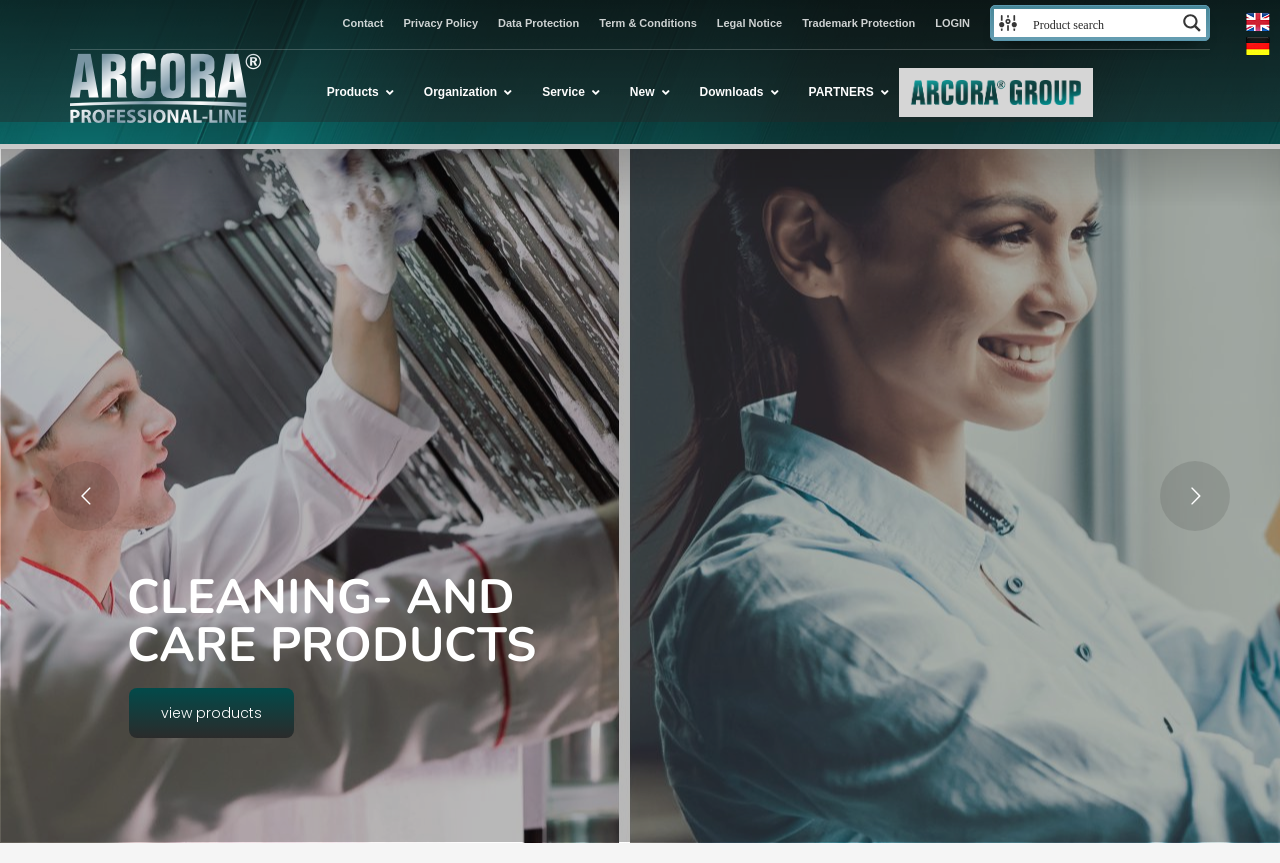Please locate the bounding box coordinates of the element's region that needs to be clicked to follow the instruction: "Search for products". The bounding box coordinates should be provided as four float numbers between 0 and 1, i.e., [left, top, right, bottom].

[0.807, 0.009, 0.913, 0.044]